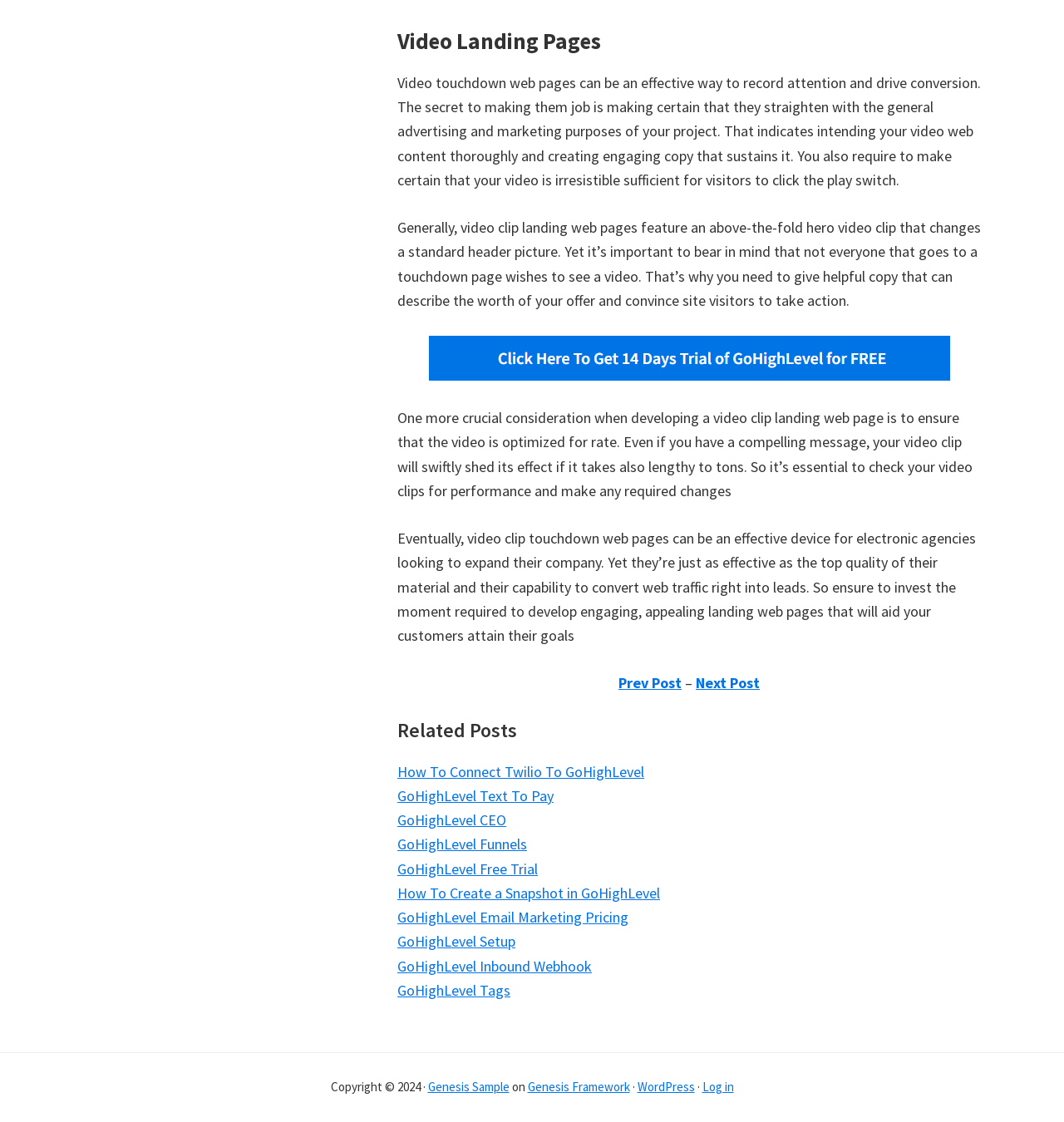What is the purpose of a video on a landing page?
Answer the question in as much detail as possible.

According to the webpage, the purpose of a video on a landing page is to record attention and drive conversion, which means to grab the visitor's attention and encourage them to take a desired action.